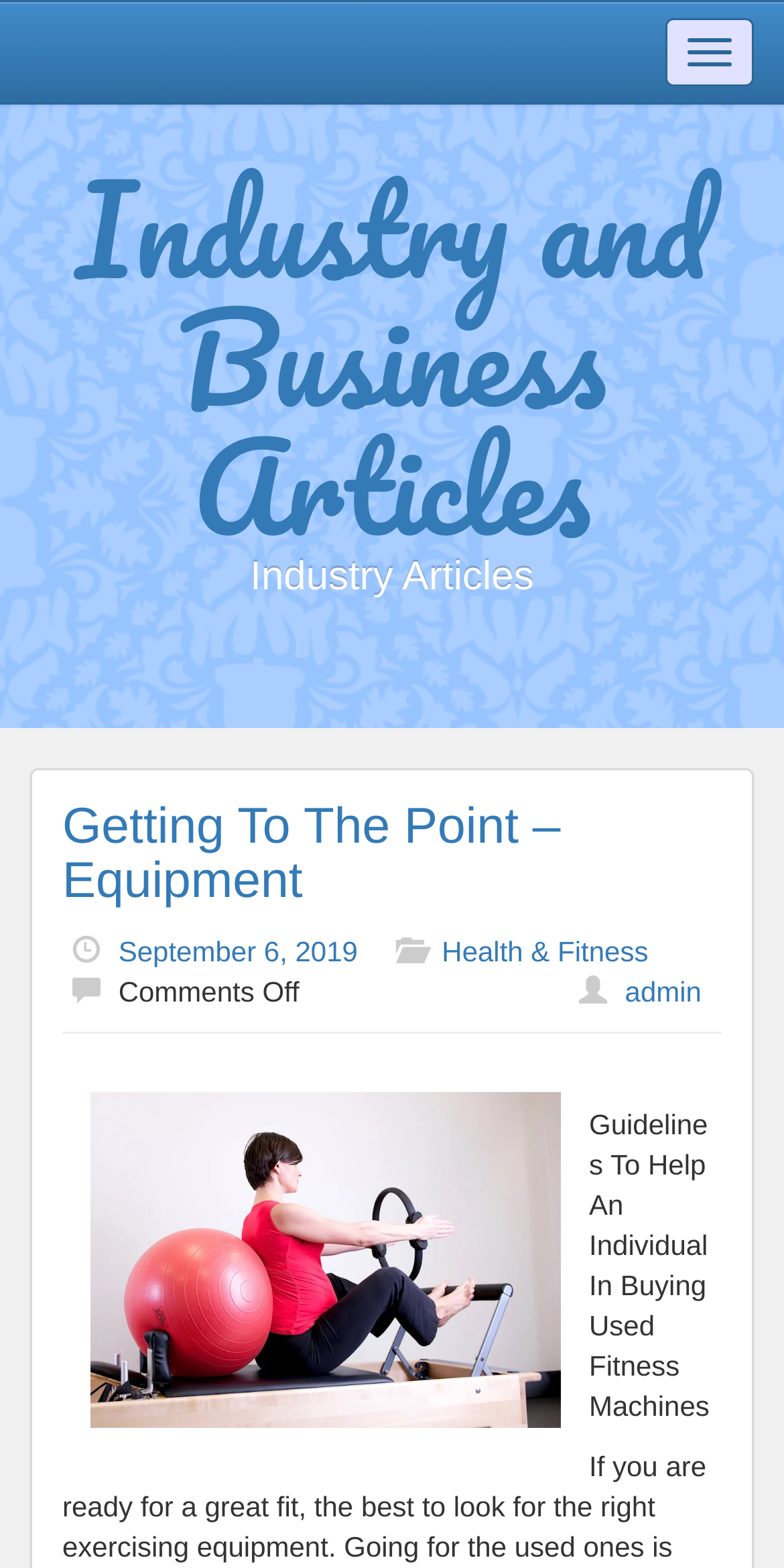Based on the description "Health & Fitness", find the bounding box of the specified UI element.

[0.564, 0.596, 0.827, 0.617]